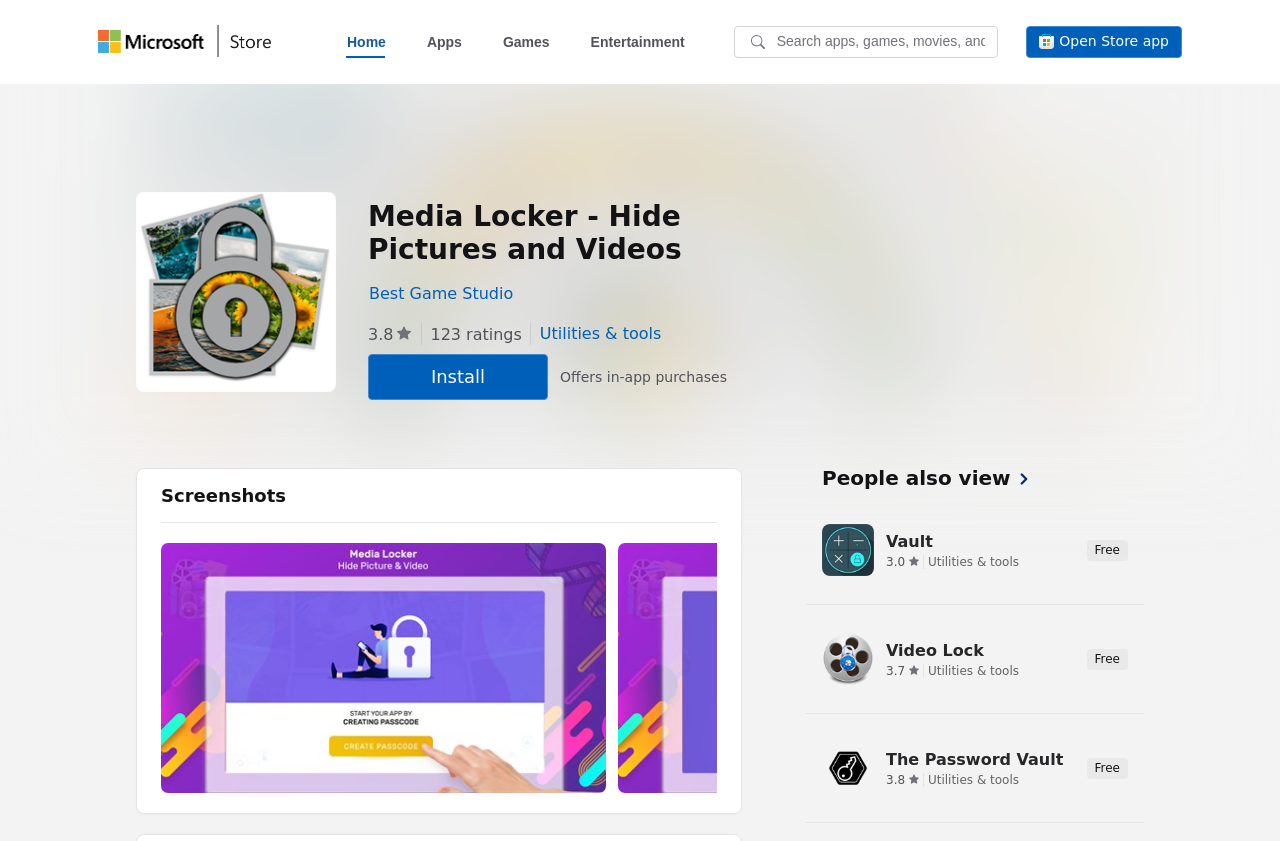Please provide a one-word or phrase answer to the question: 
What is the category of the app Media Locker - Hide Pictures and Videos?

Utilities & tools